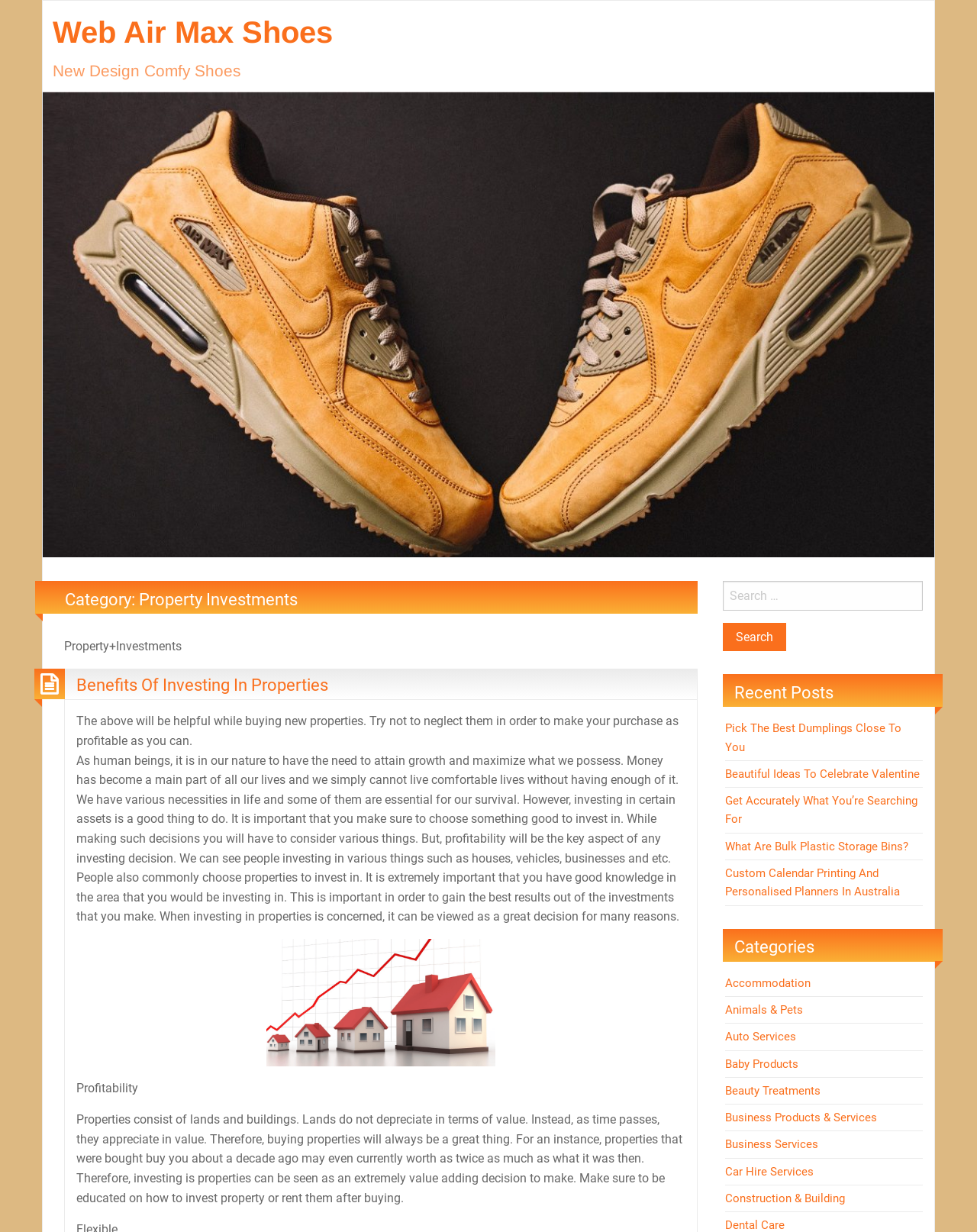What is the category of the current webpage?
Answer with a single word or phrase by referring to the visual content.

Property Investments